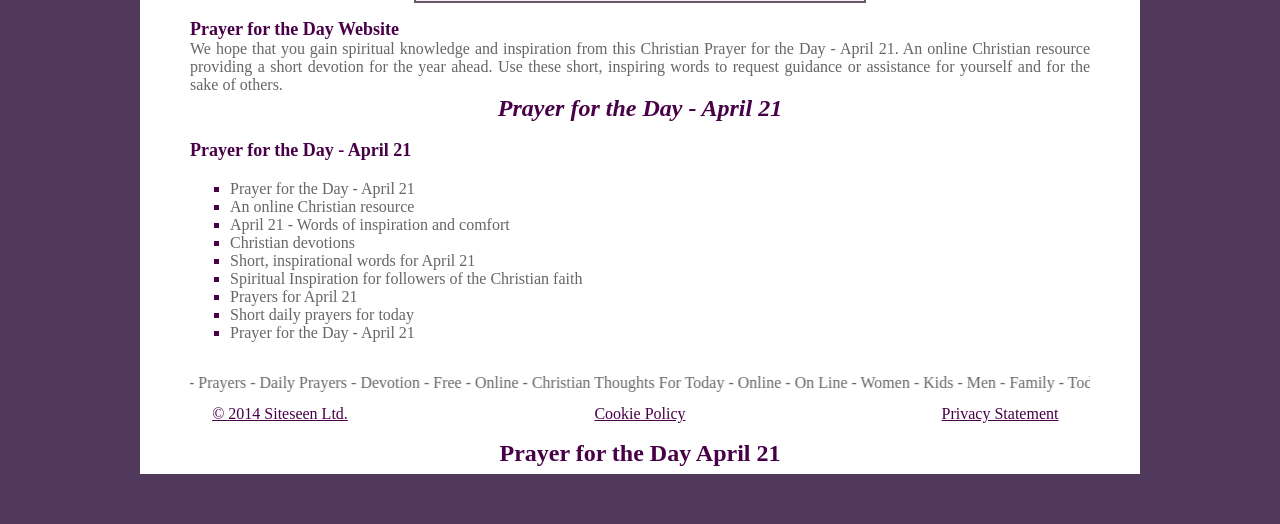Based on the element description © 2014 Siteseen Ltd., identify the bounding box coordinates for the UI element. The coordinates should be in the format (top-left x, top-left y, bottom-right x, bottom-right y) and within the 0 to 1 range.

[0.166, 0.773, 0.272, 0.805]